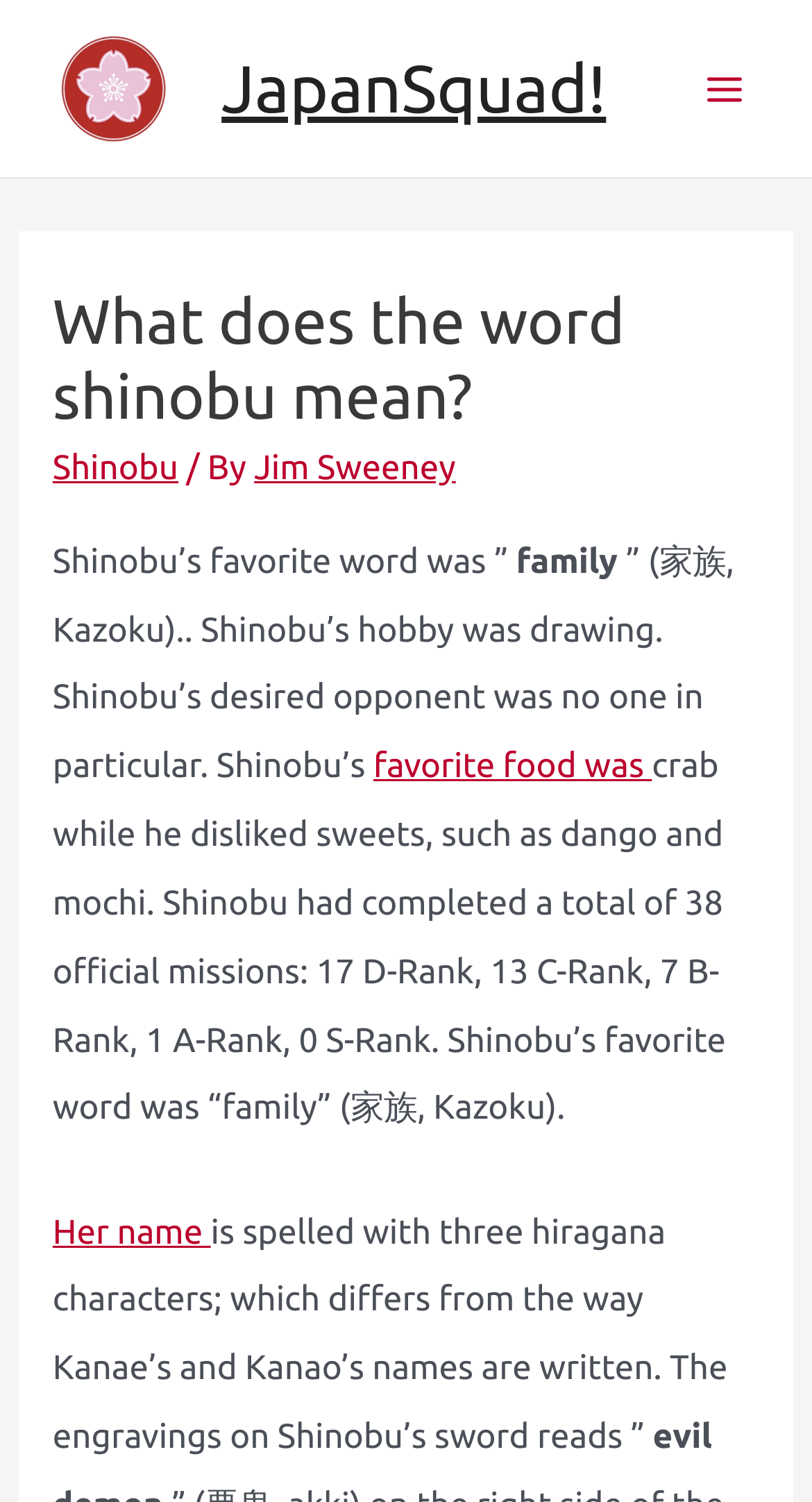Identify the main title of the webpage and generate its text content.

What does the word shinobu mean?